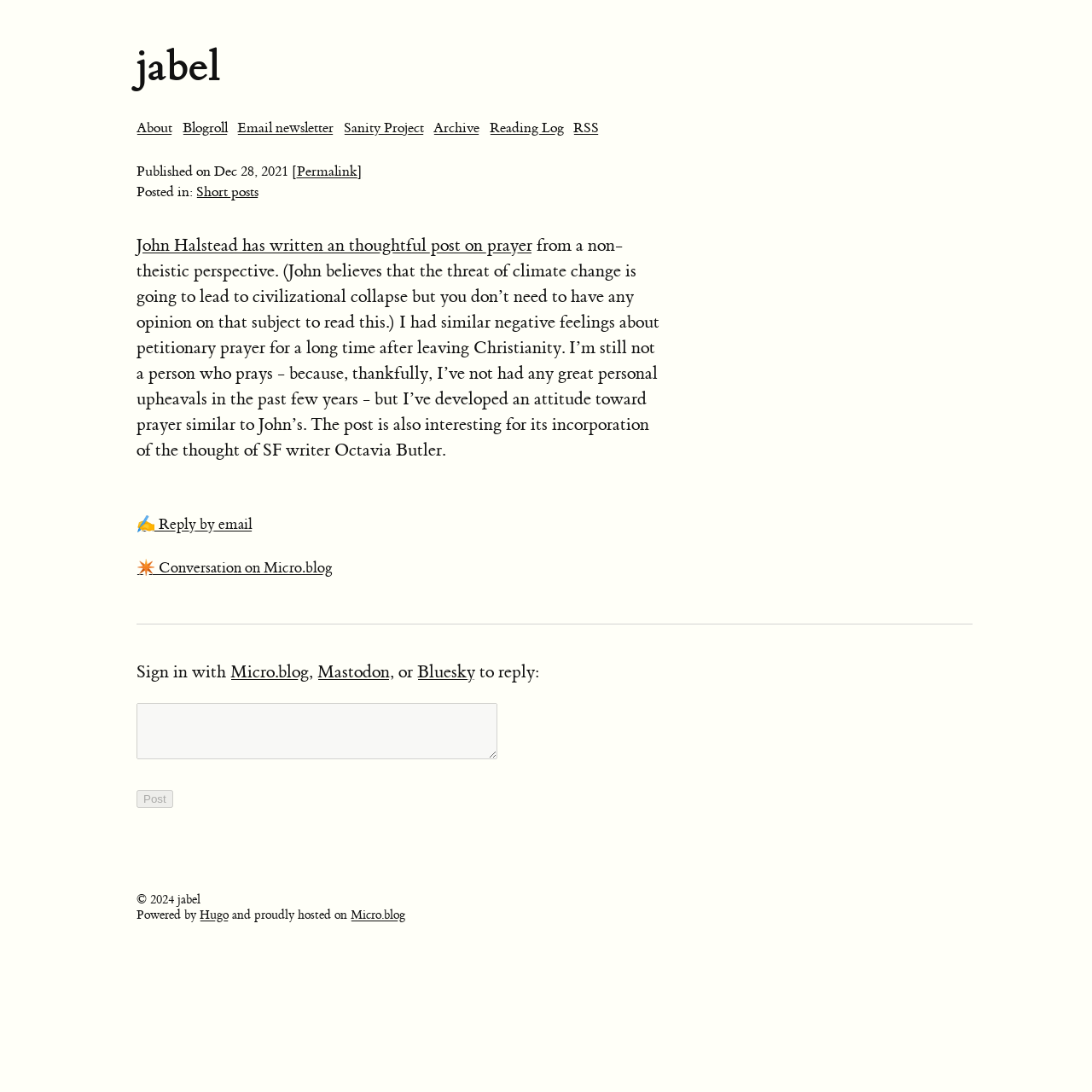What is the date of the published post?
Using the image, elaborate on the answer with as much detail as possible.

I found the date of the published post by looking at the time element in the article section, which contains the static text 'Dec 28, 2021'.